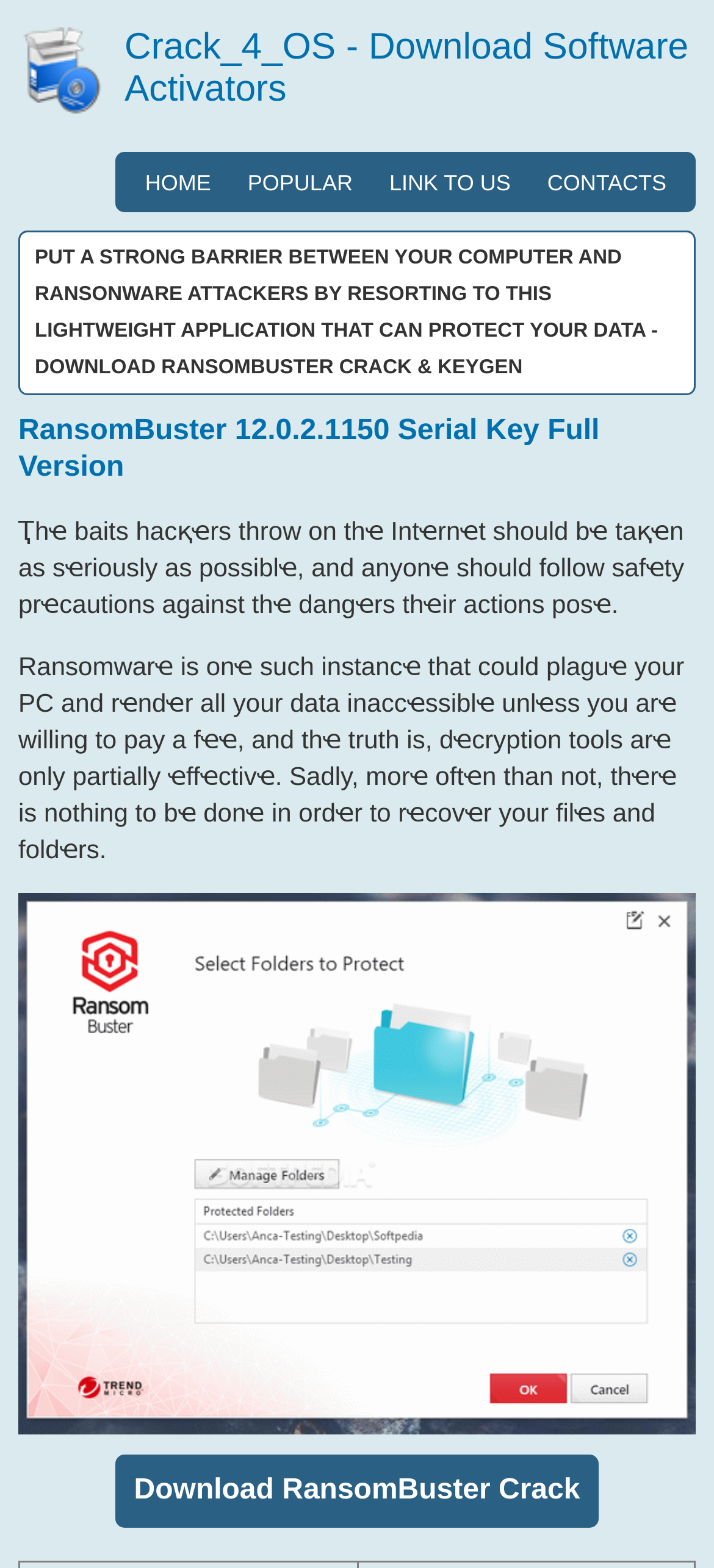Analyze and describe the webpage in a detailed narrative.

The webpage appears to be a software download page, specifically for RansomBuster, a lightweight application that protects against ransomware attacks. At the top left corner, there is a logo image, accompanied by a heading that reads "Crack_4_OS - Download Software Activators". Below this, there are four links: "HOME", "POPULAR", "LINK TO US", and "CONTACTS", arranged horizontally across the page.

The main content of the page is divided into sections. The first section has a static text that summarizes the purpose of RansomBuster, which is to protect computers from ransomware attacks. Below this, there is a heading that reads "RansomBuster 12.0.2.1150 Serial Key Full Version".

The next section consists of two paragraphs of static text, which discuss the dangers of ransomware and the importance of taking safety precautions. These paragraphs are positioned below the heading and above an image of RansomBuster, which takes up a significant portion of the page.

At the bottom of the page, there is a heading that reads "Download RansomBuster Crack", positioned above the bottom edge of the page. Overall, the webpage has a simple layout, with a focus on providing information about RansomBuster and facilitating its download.